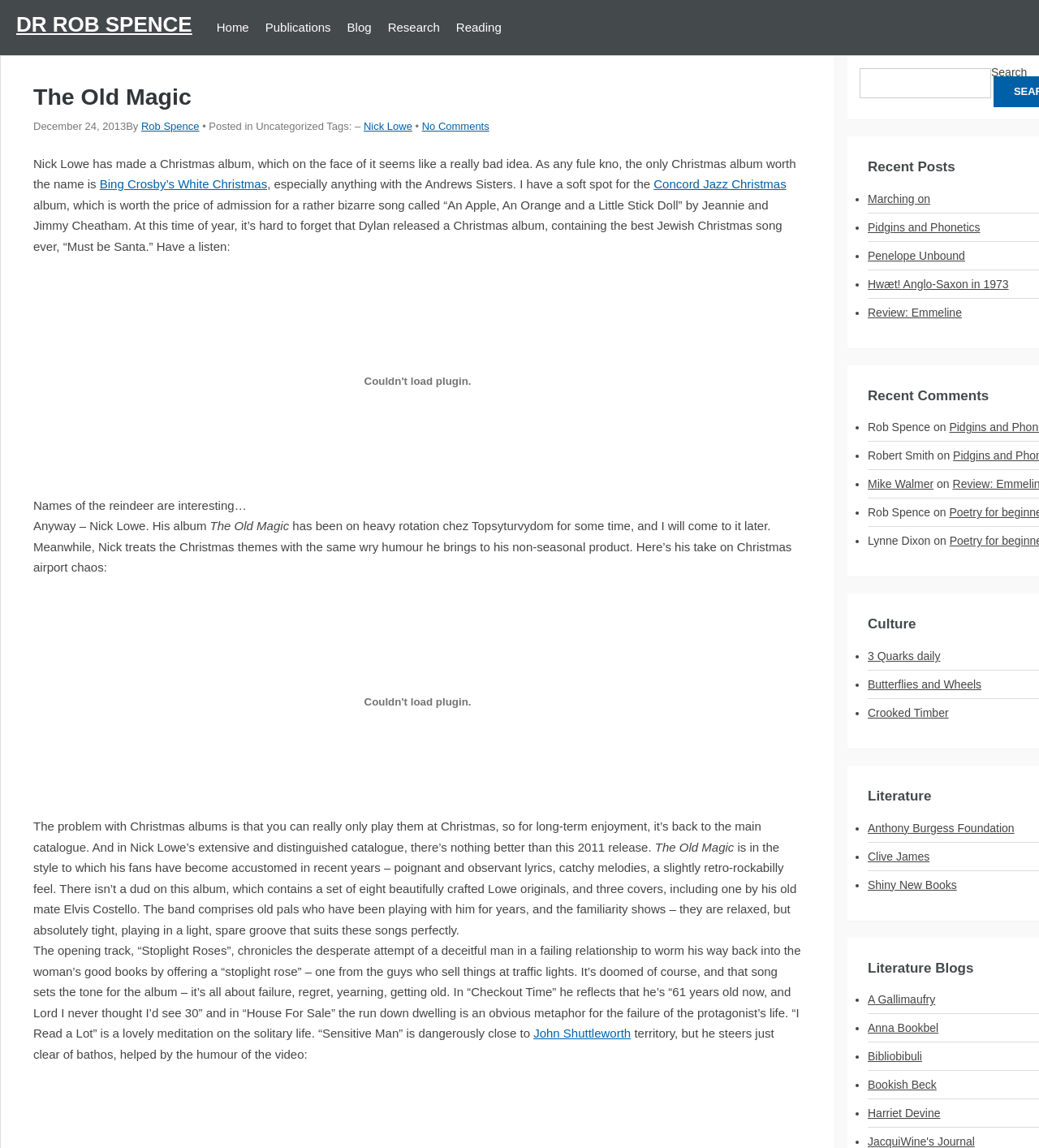What is the title of the Christmas album mentioned in the blog post?
Please provide a single word or phrase answer based on the image.

The Old Magic